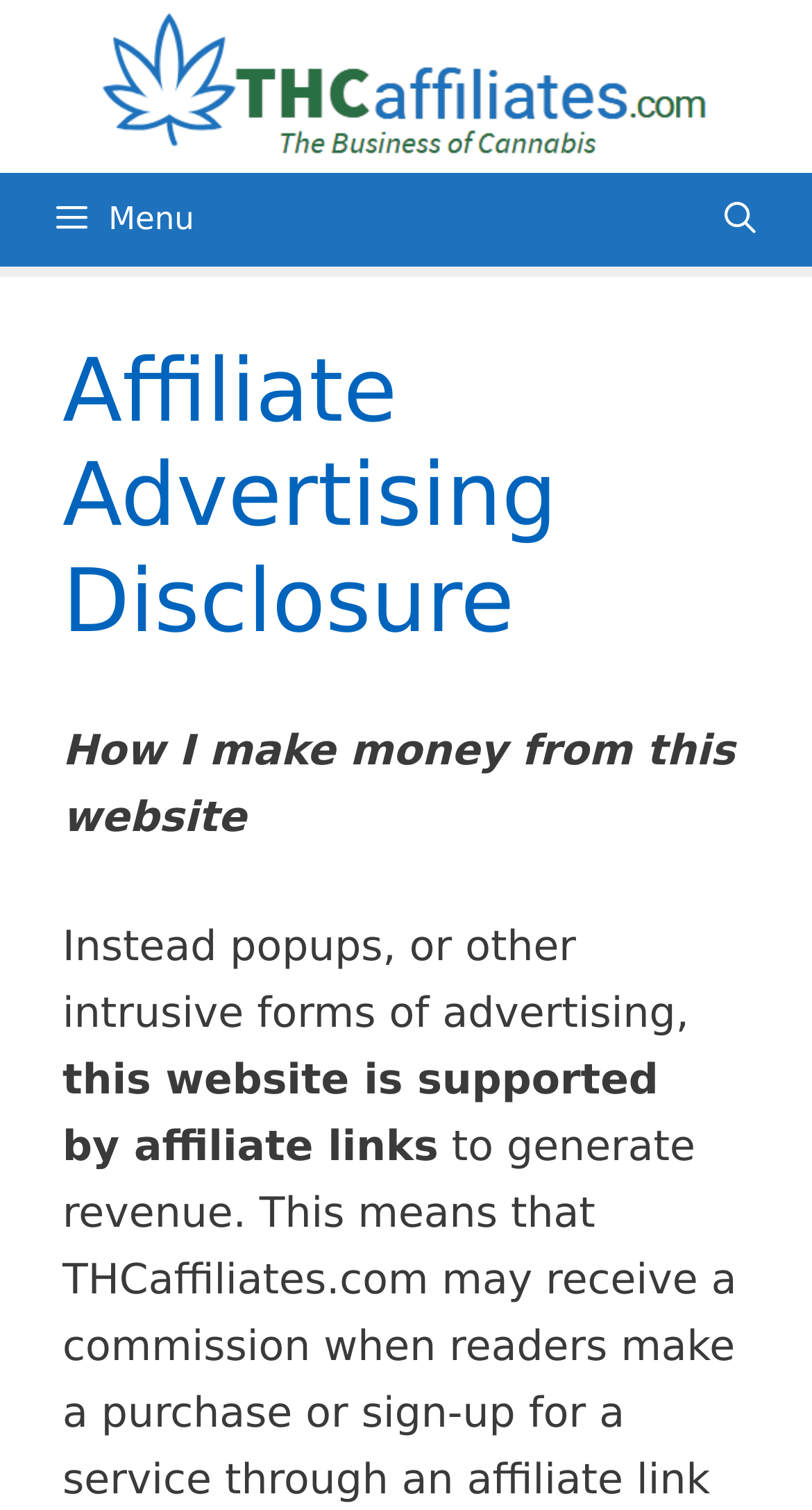What is the purpose of affiliate links on this website?
Please give a detailed answer to the question using the information shown in the image.

I inferred this by reading the static text elements on the page, which mention that the website is supported by affiliate links and that the author may receive commissions when readers make a purchase or sign up for a service.